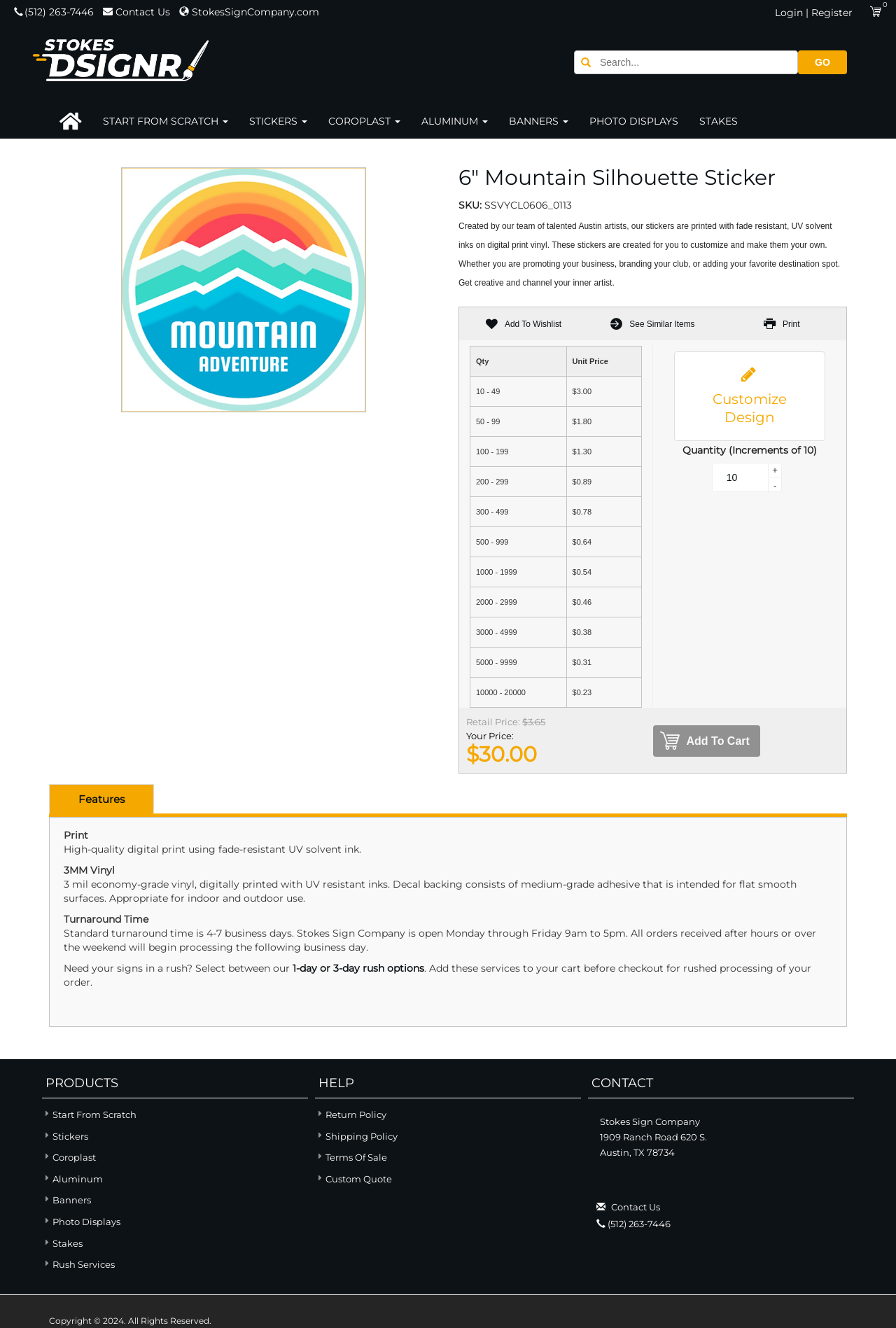Identify the bounding box coordinates for the UI element mentioned here: "Start From Scratch". Provide the coordinates as four float values between 0 and 1, i.e., [left, top, right, bottom].

[0.103, 0.078, 0.266, 0.104]